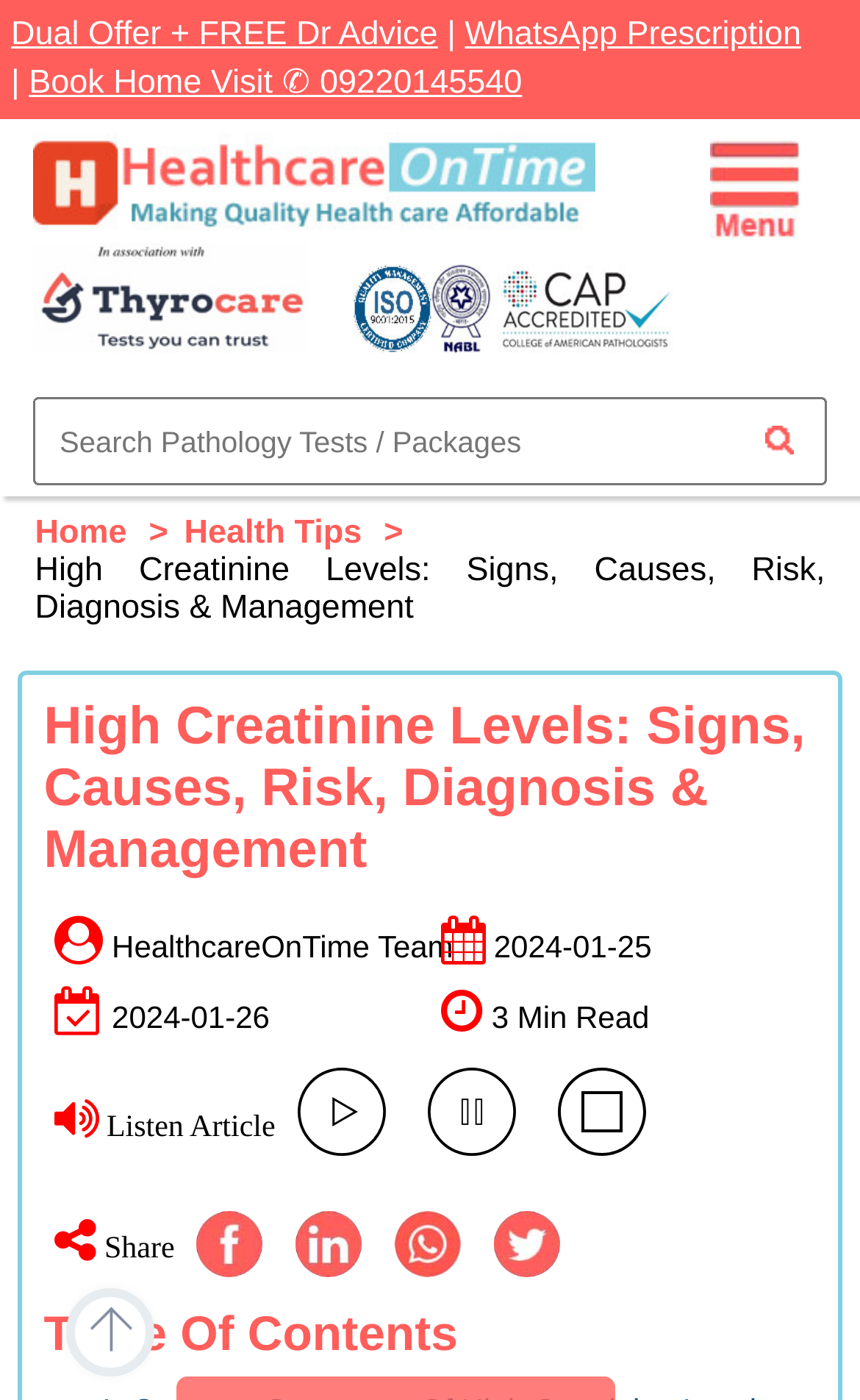Please study the image and answer the question comprehensively:
How many logos are displayed?

I found three logo links: 'Healthcareontime logo', 'Thyrocare logo', and 'ISO NABL CAP certification'. These logos are likely displayed on the webpage.